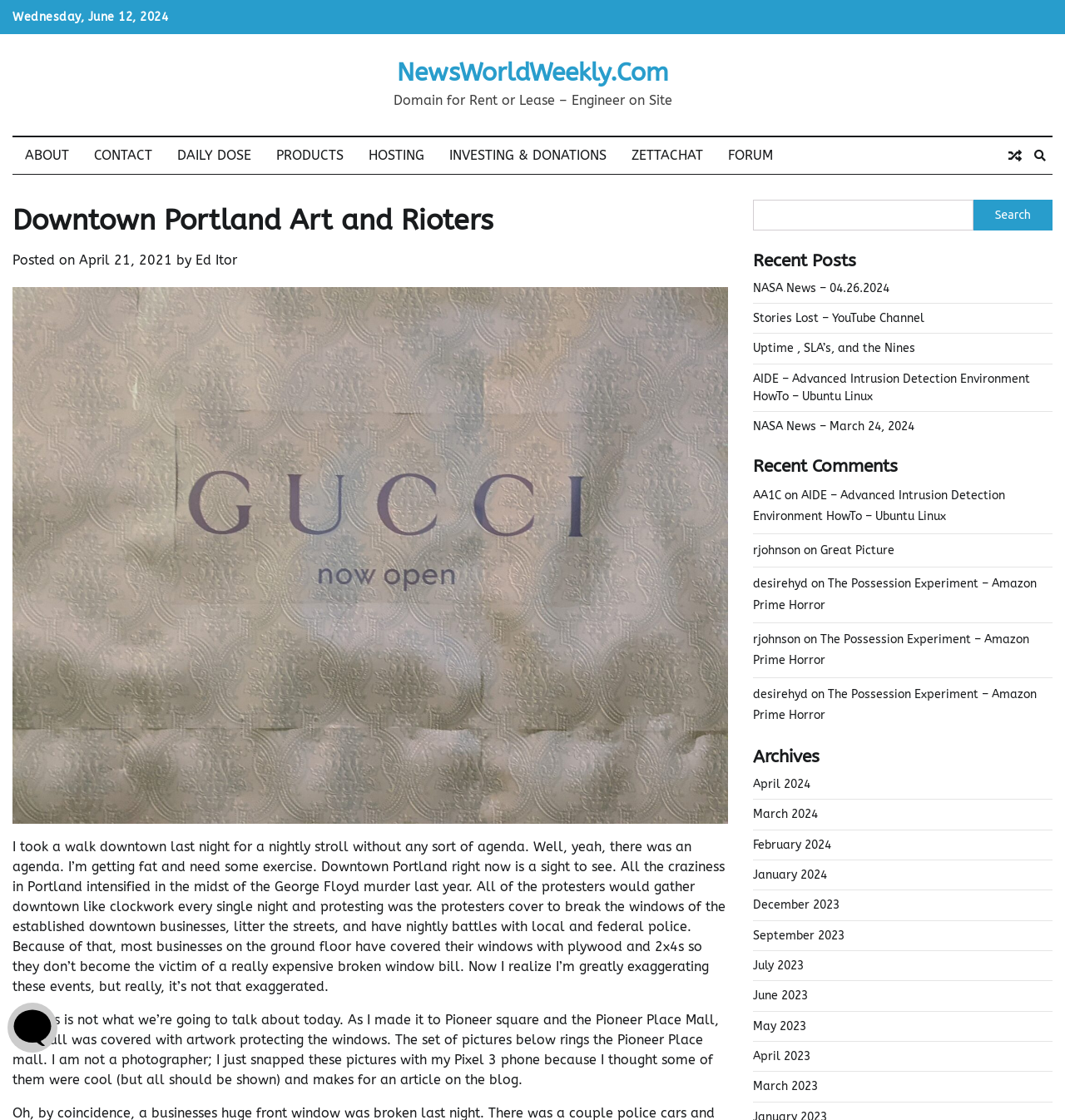Please identify the bounding box coordinates of where to click in order to follow the instruction: "Click on the ABOUT link".

[0.012, 0.123, 0.077, 0.156]